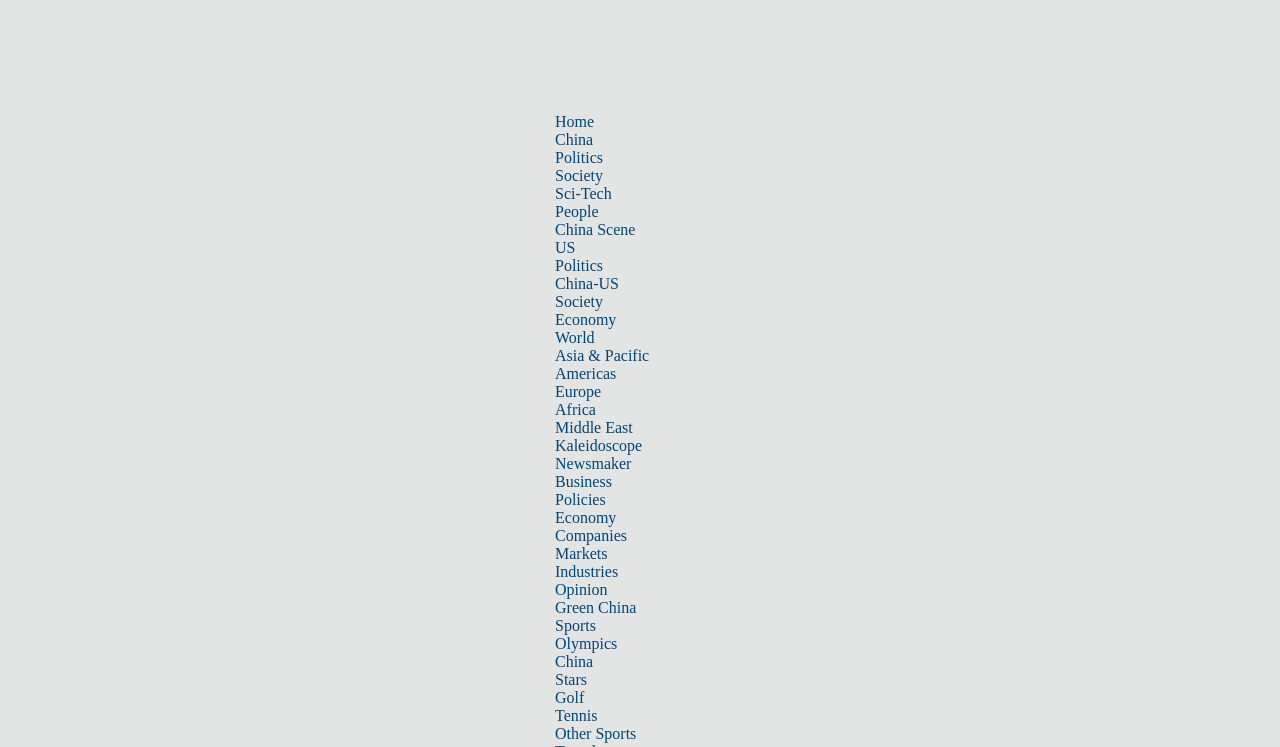Please locate the bounding box coordinates of the element that should be clicked to achieve the given instruction: "Explore the 'Green China' section".

[0.434, 0.802, 0.497, 0.825]